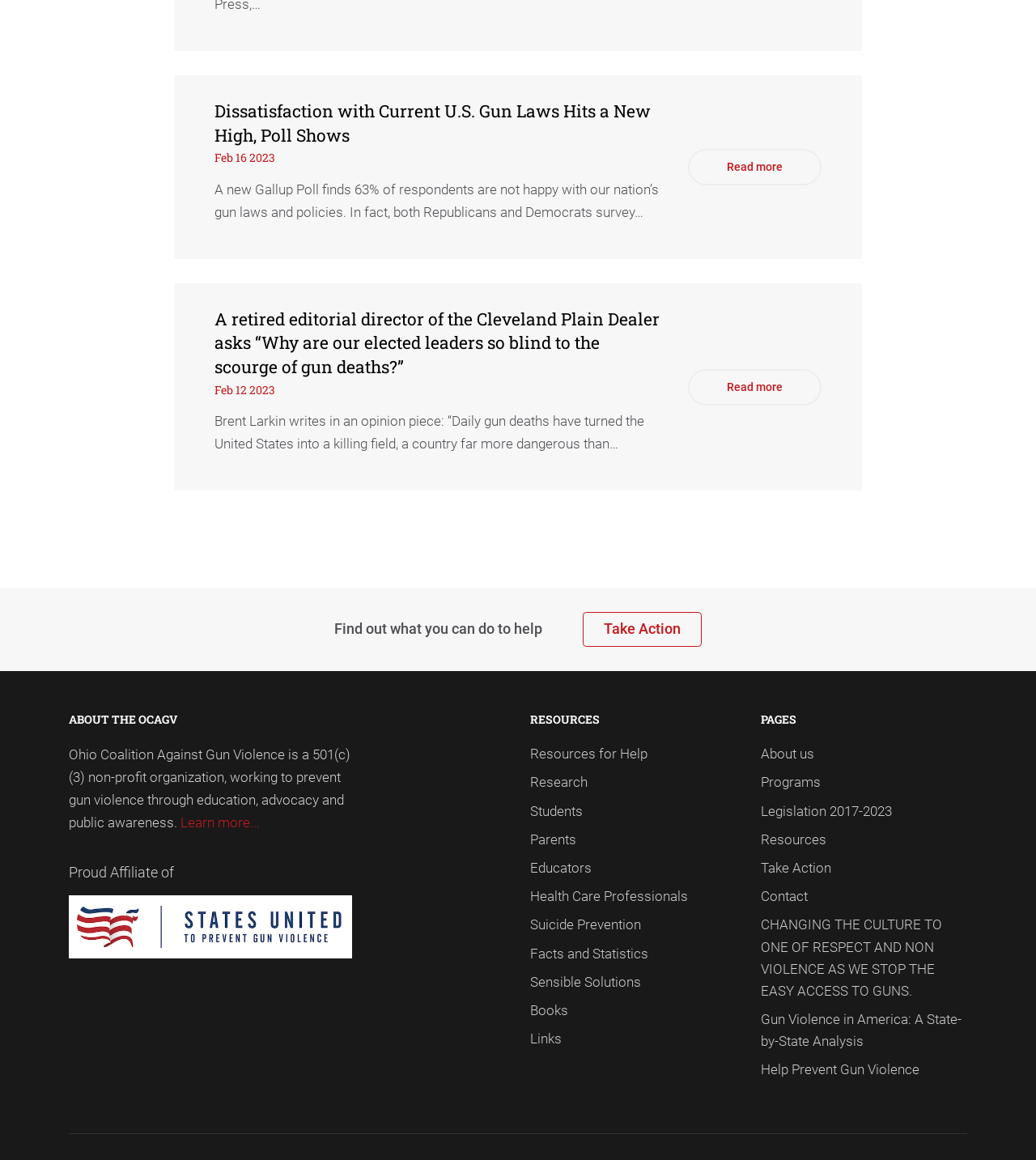Provide the bounding box coordinates for the UI element described in this sentence: "Facts and Statistics". The coordinates should be four float values between 0 and 1, i.e., [left, top, right, bottom].

[0.512, 0.815, 0.626, 0.829]